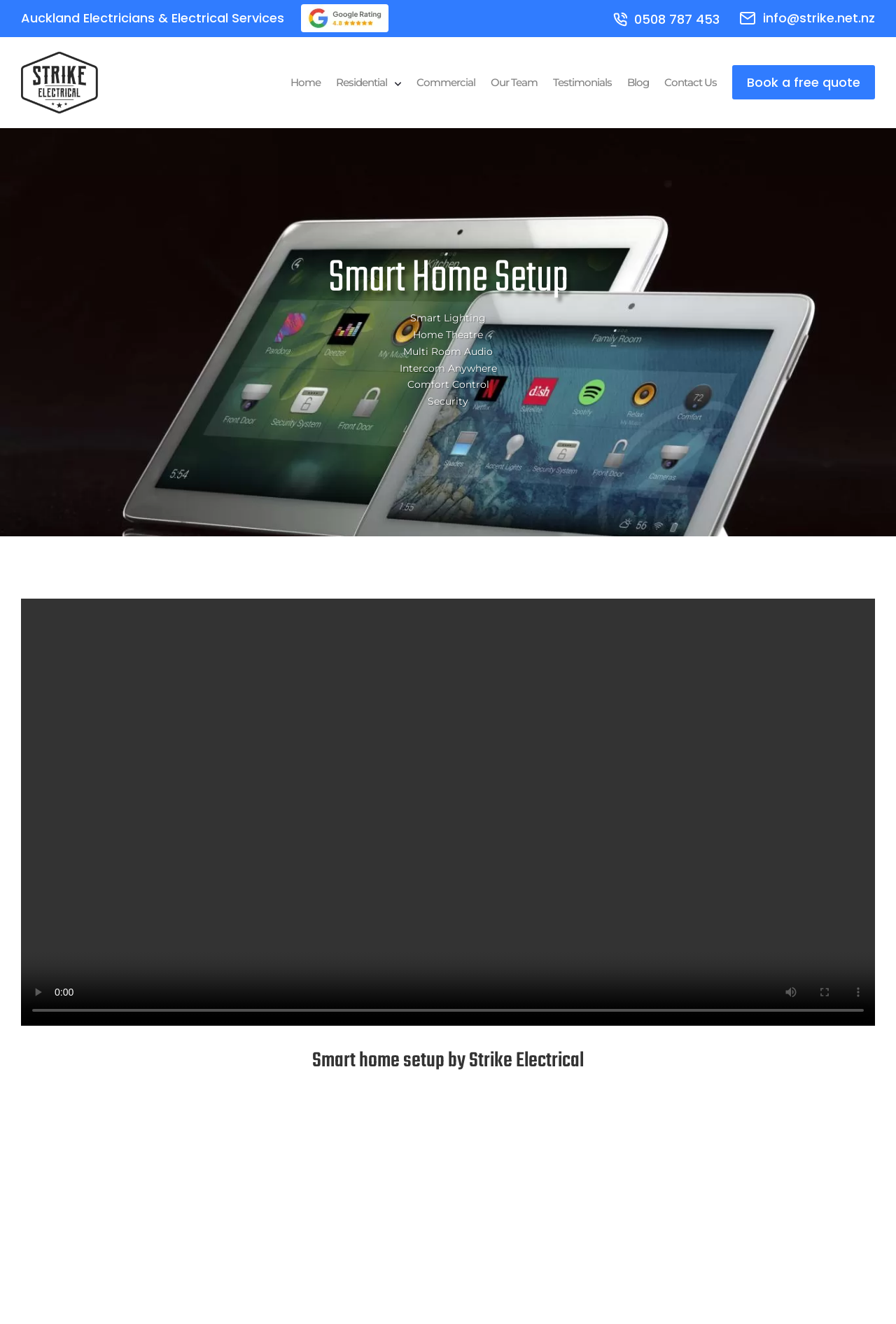What is the main focus of the webpage? From the image, respond with a single word or brief phrase.

Smart Home Setup Solutions